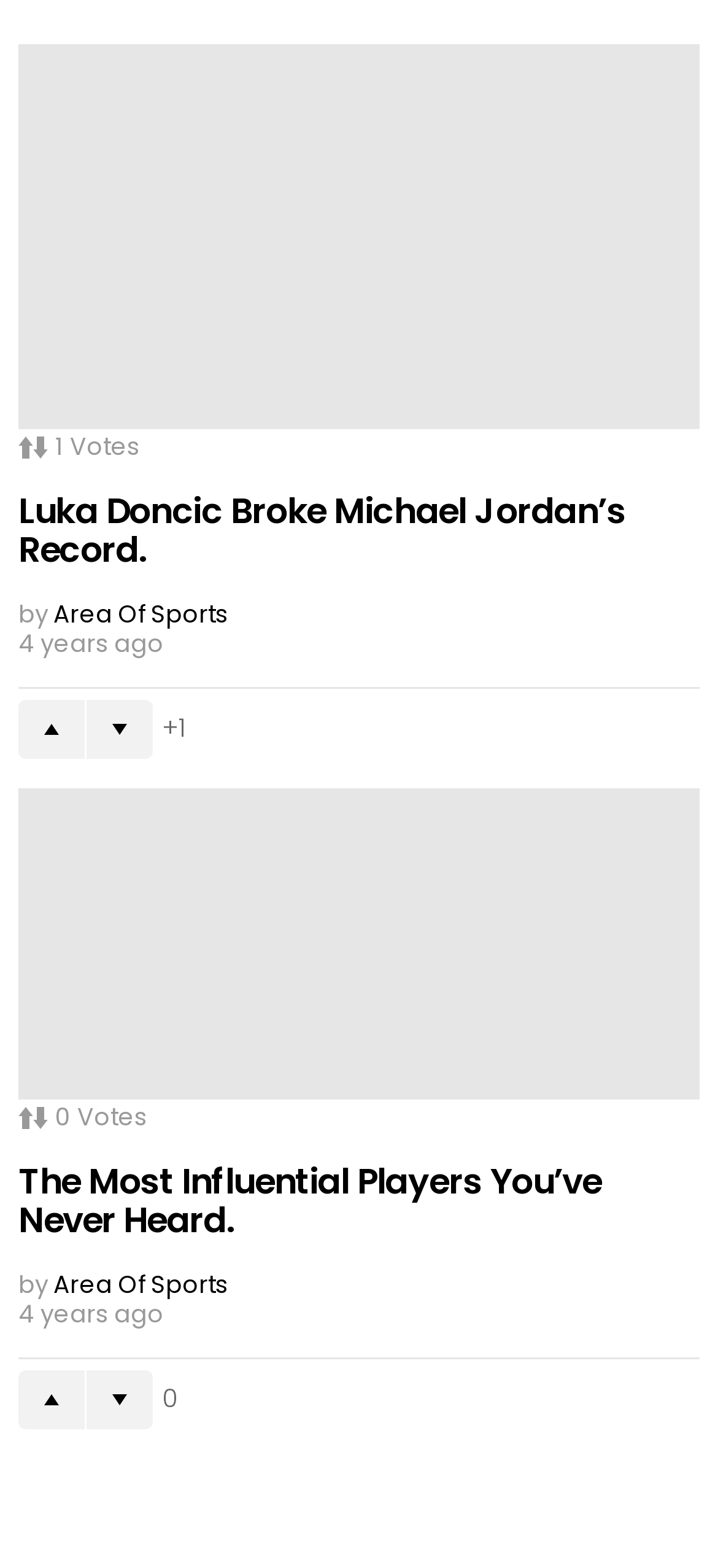Locate the bounding box coordinates of the area you need to click to fulfill this instruction: 'View The Most Influential Players You’ve Never Heard.'. The coordinates must be in the form of four float numbers ranging from 0 to 1: [left, top, right, bottom].

[0.026, 0.503, 0.974, 0.701]